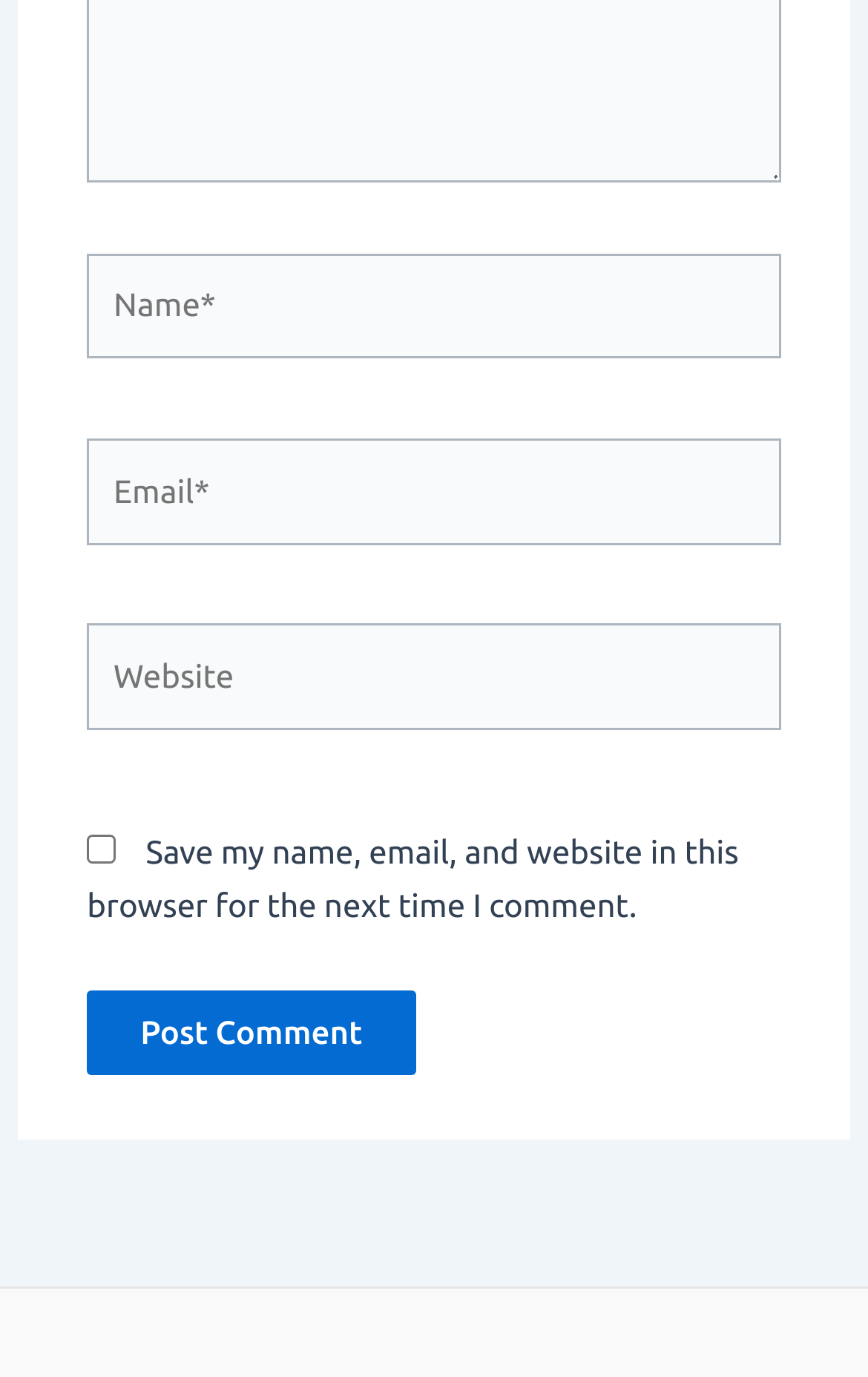Please respond to the question using a single word or phrase:
What is the purpose of this webpage?

Commenting